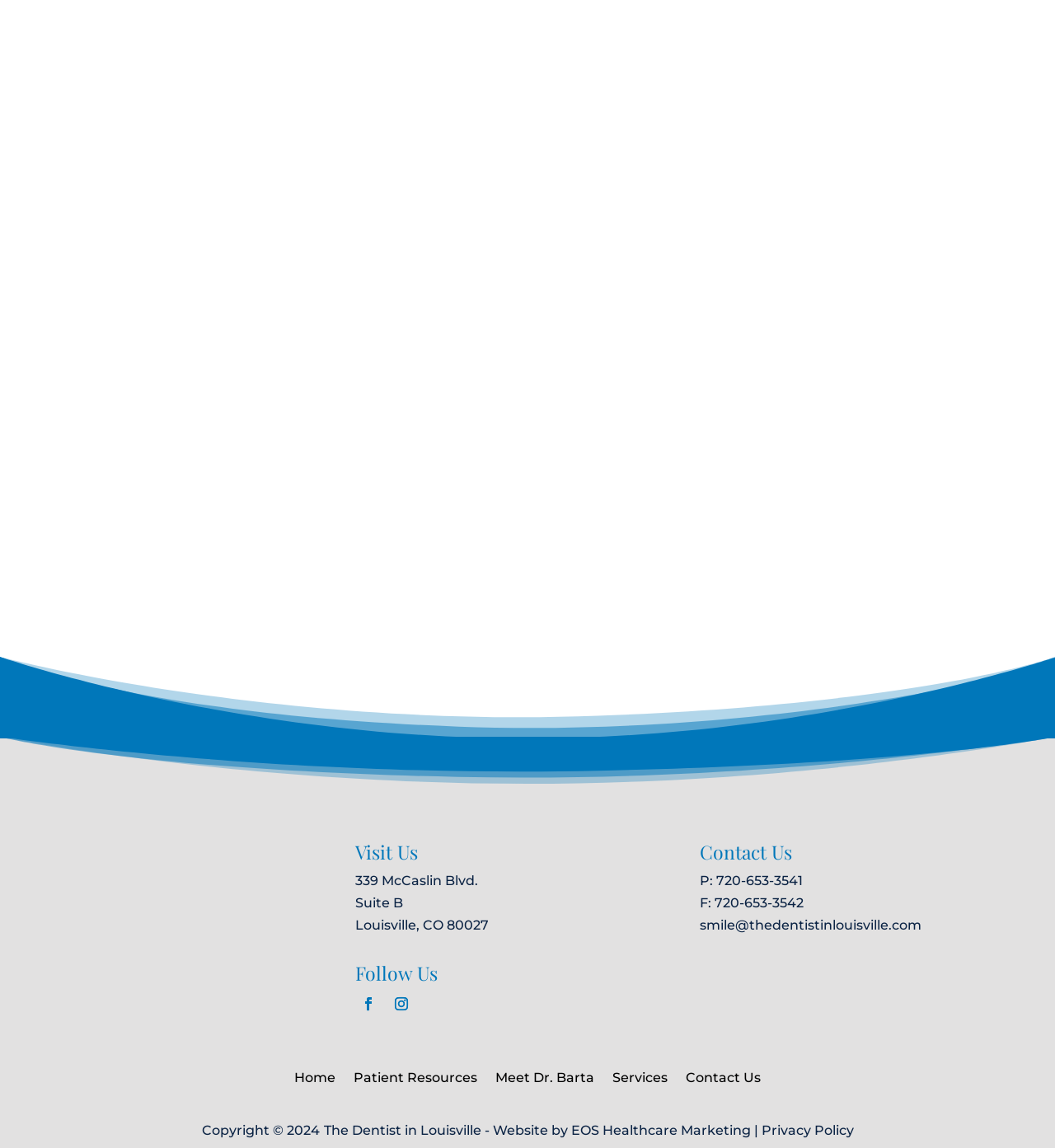Please determine the bounding box coordinates of the clickable area required to carry out the following instruction: "Schedule an appointment today". The coordinates must be four float numbers between 0 and 1, represented as [left, top, right, bottom].

[0.1, 0.516, 0.303, 0.53]